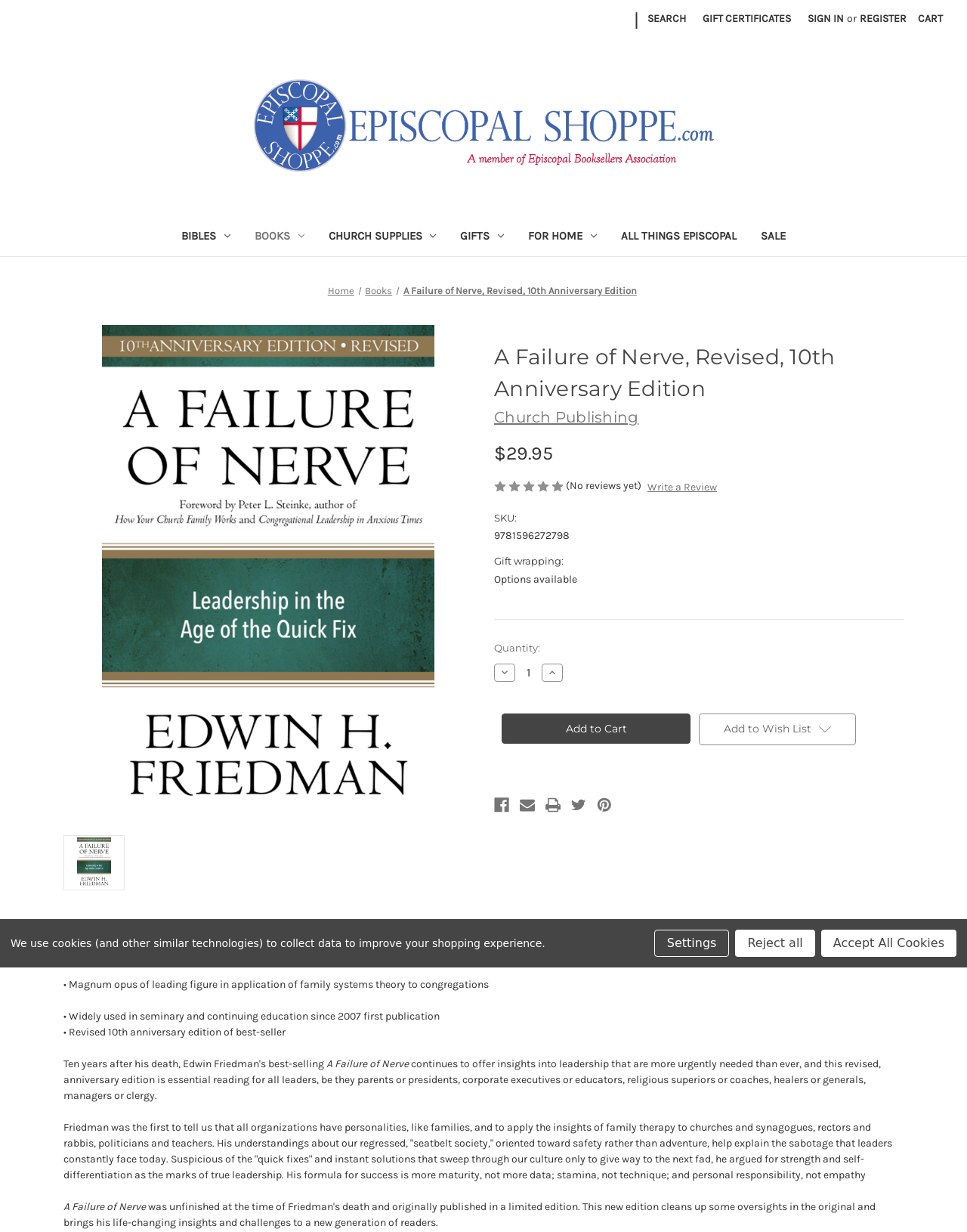Please identify the bounding box coordinates of the element I need to click to follow this instruction: "Try it for free".

None